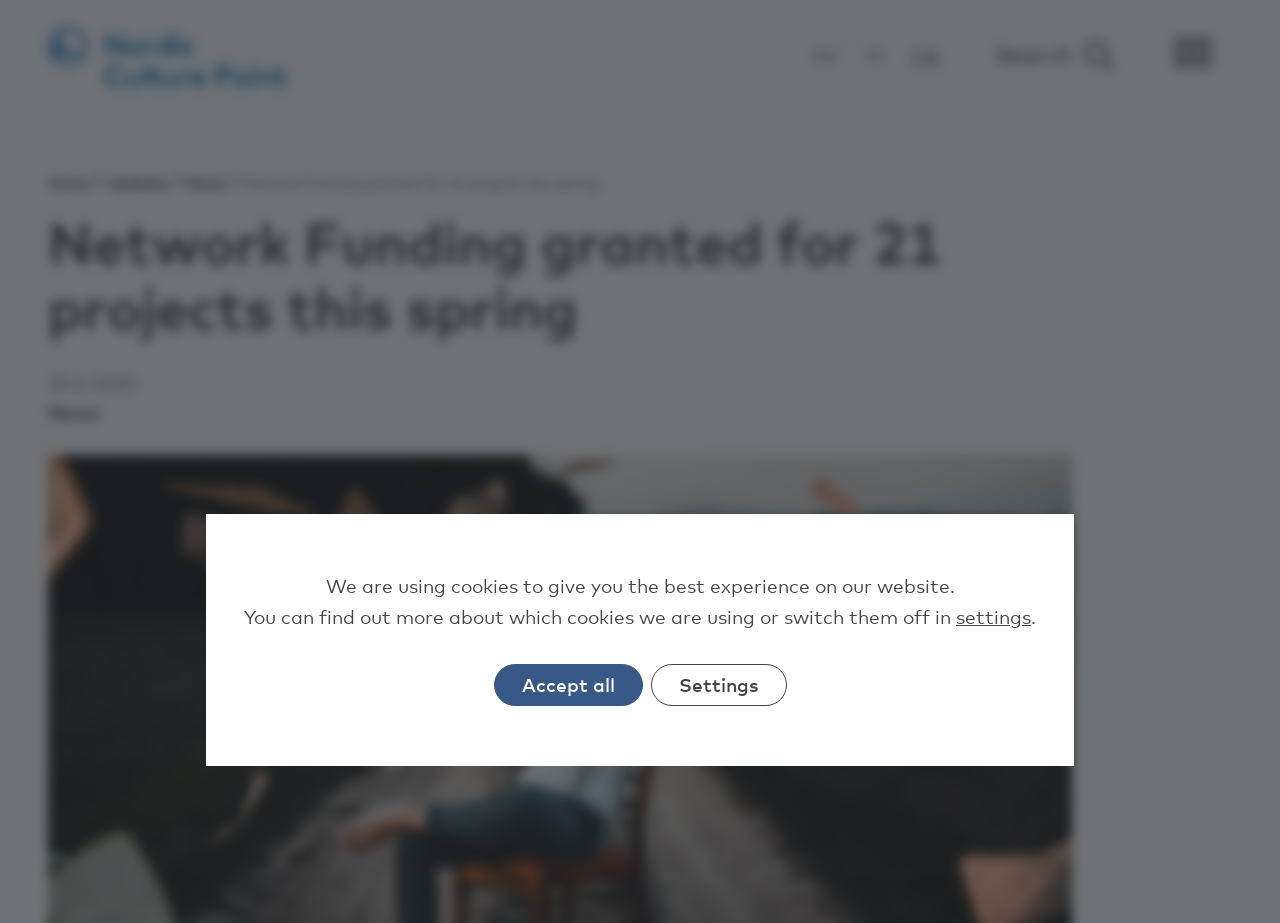Determine the bounding box coordinates of the region to click in order to accomplish the following instruction: "Check the 'FAQ' page". Provide the coordinates as four float numbers between 0 and 1, specifically [left, top, right, bottom].

None